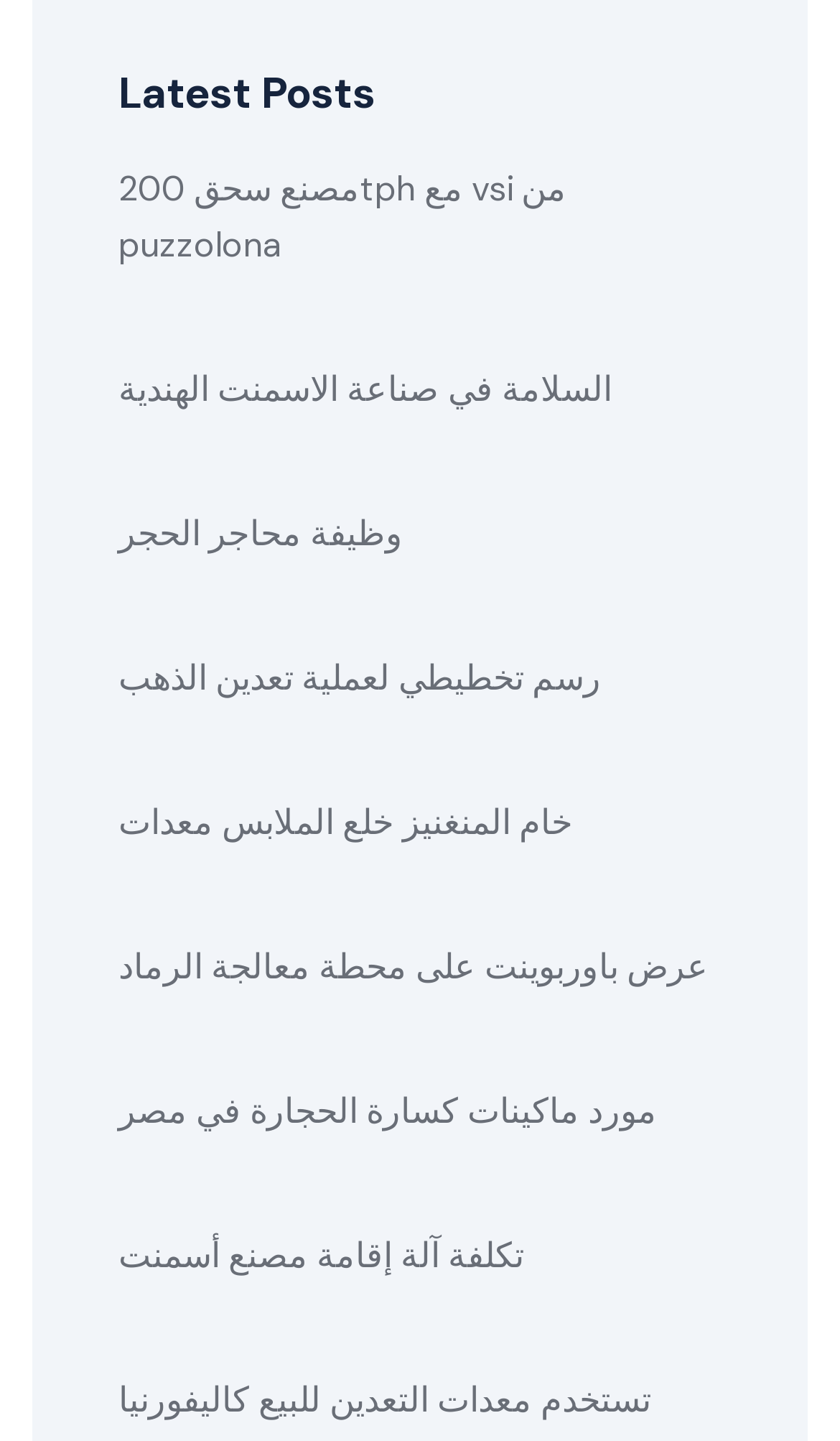What is the topic of the first link?
Give a one-word or short-phrase answer derived from the screenshot.

Crusher factory